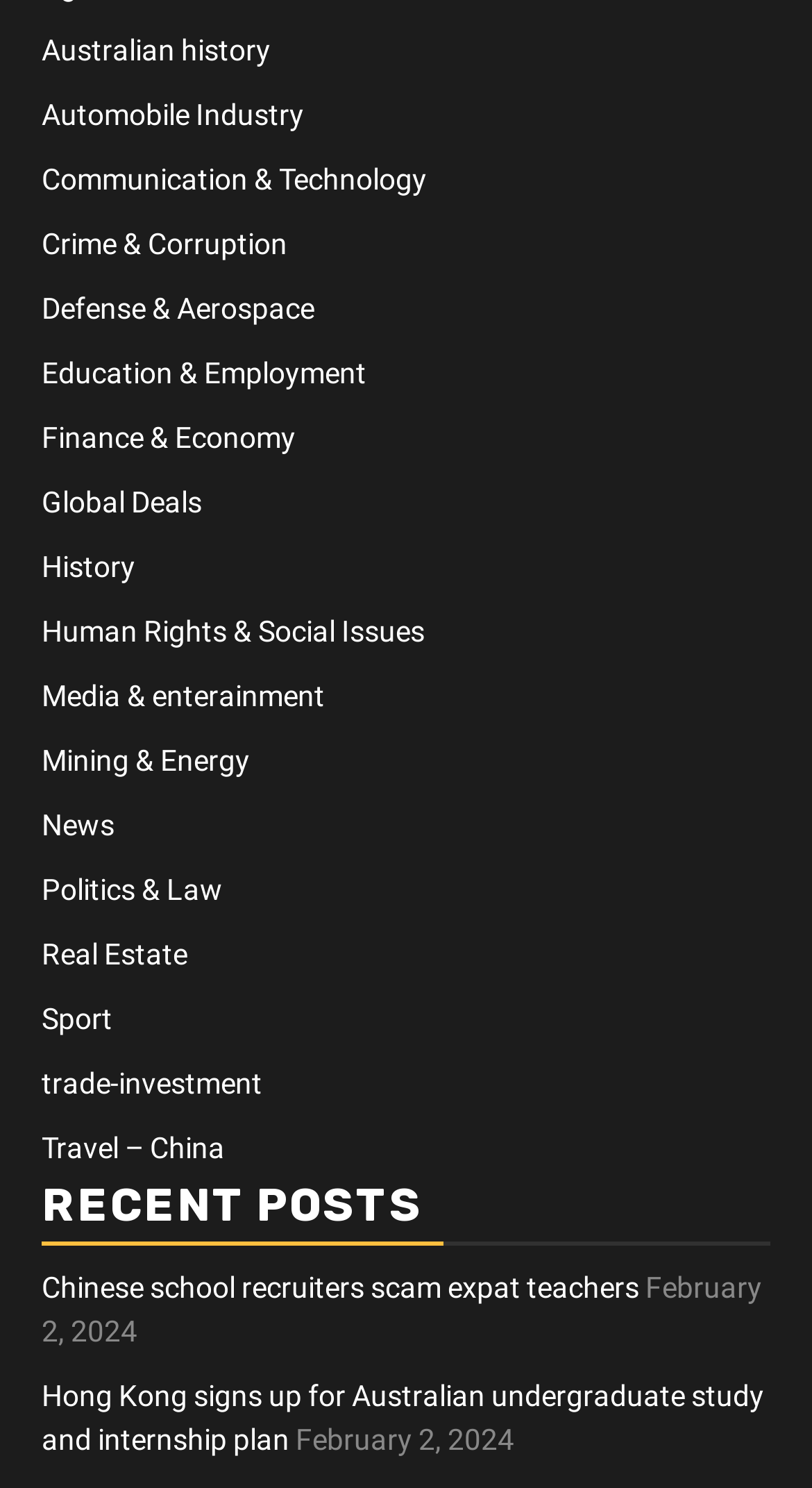Please examine the image and answer the question with a detailed explanation:
How many categories are listed?

I counted the number of links listed under the root element, which are categorized by topics such as Australian history, Automobile Industry, Communication & Technology, and so on. There are 19 links in total.